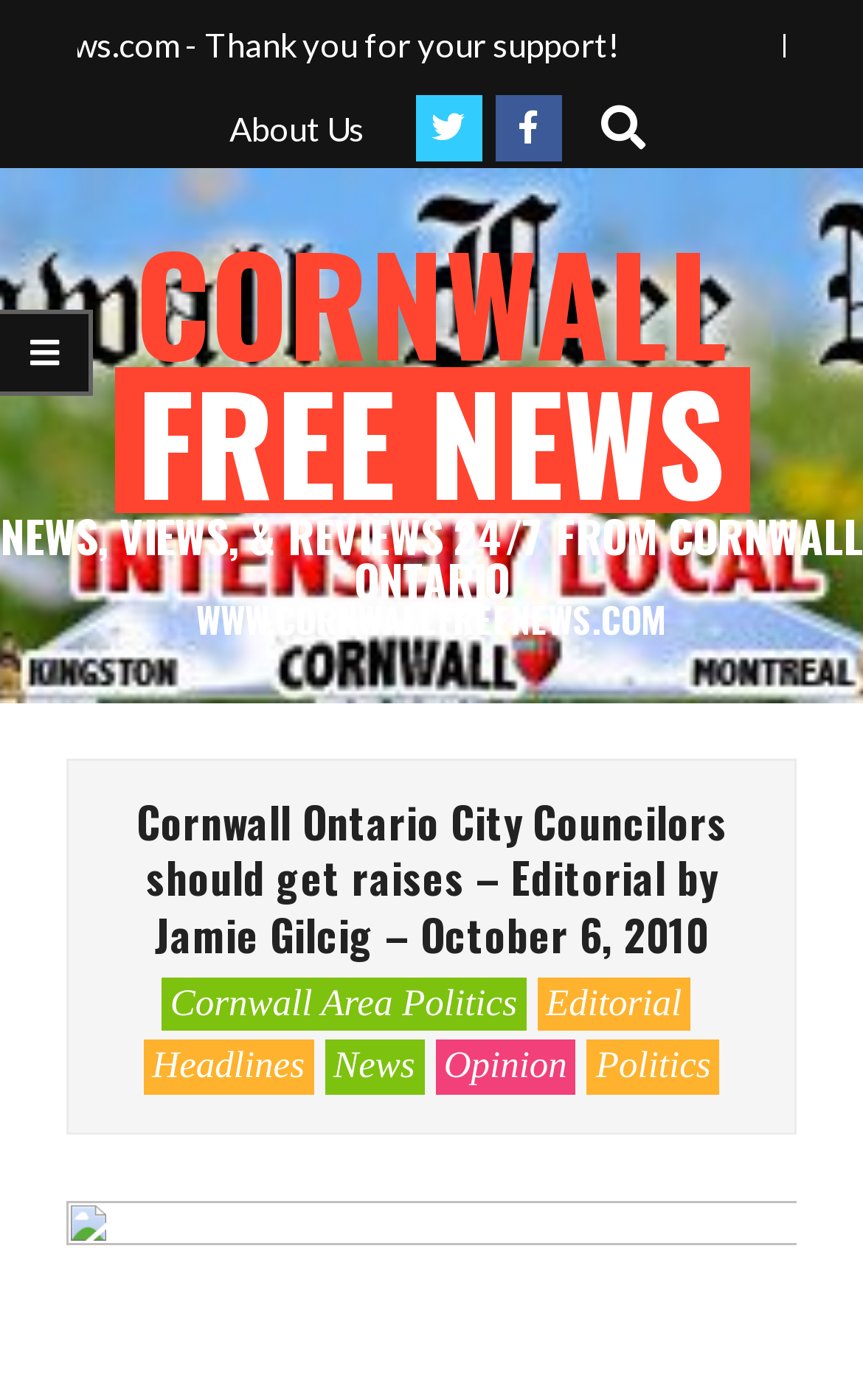Using the description: "Cornwall Area Politics", identify the bounding box of the corresponding UI element in the screenshot.

[0.187, 0.698, 0.609, 0.737]